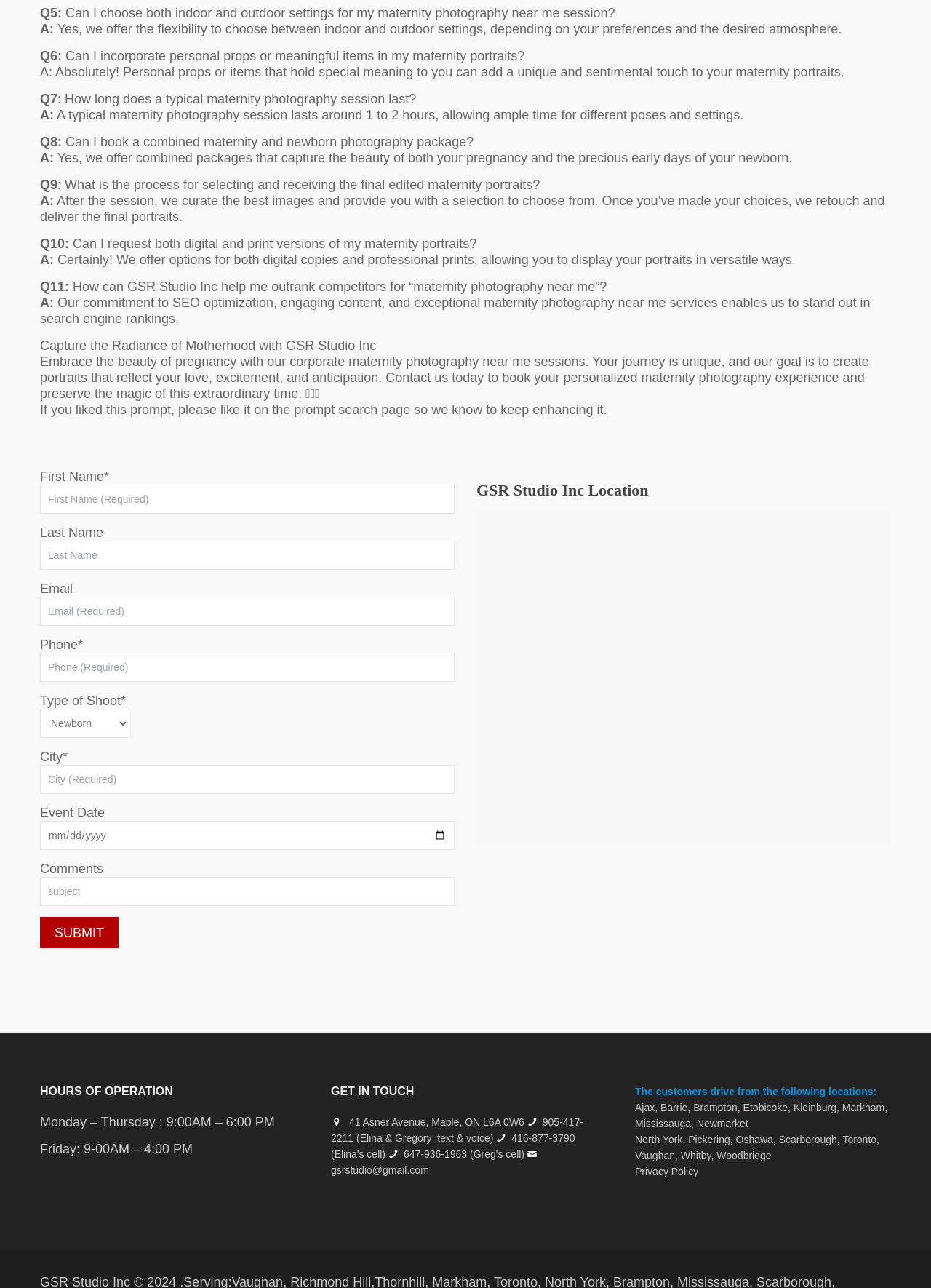Please determine the bounding box coordinates of the section I need to click to accomplish this instruction: "Enter first name".

[0.043, 0.376, 0.488, 0.399]